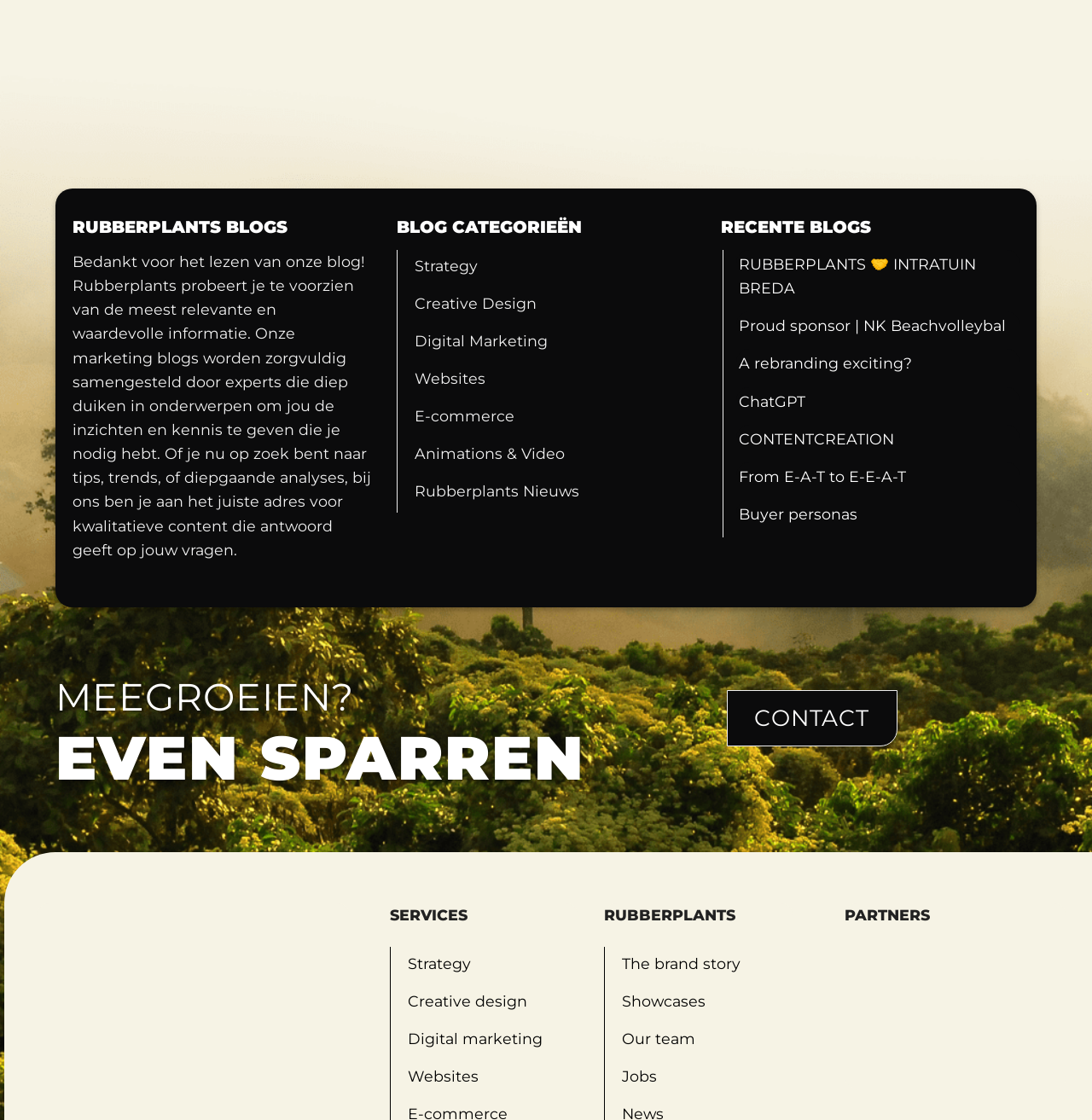What is the name of the blog? Refer to the image and provide a one-word or short phrase answer.

RUBBERPLANTS BLOGS